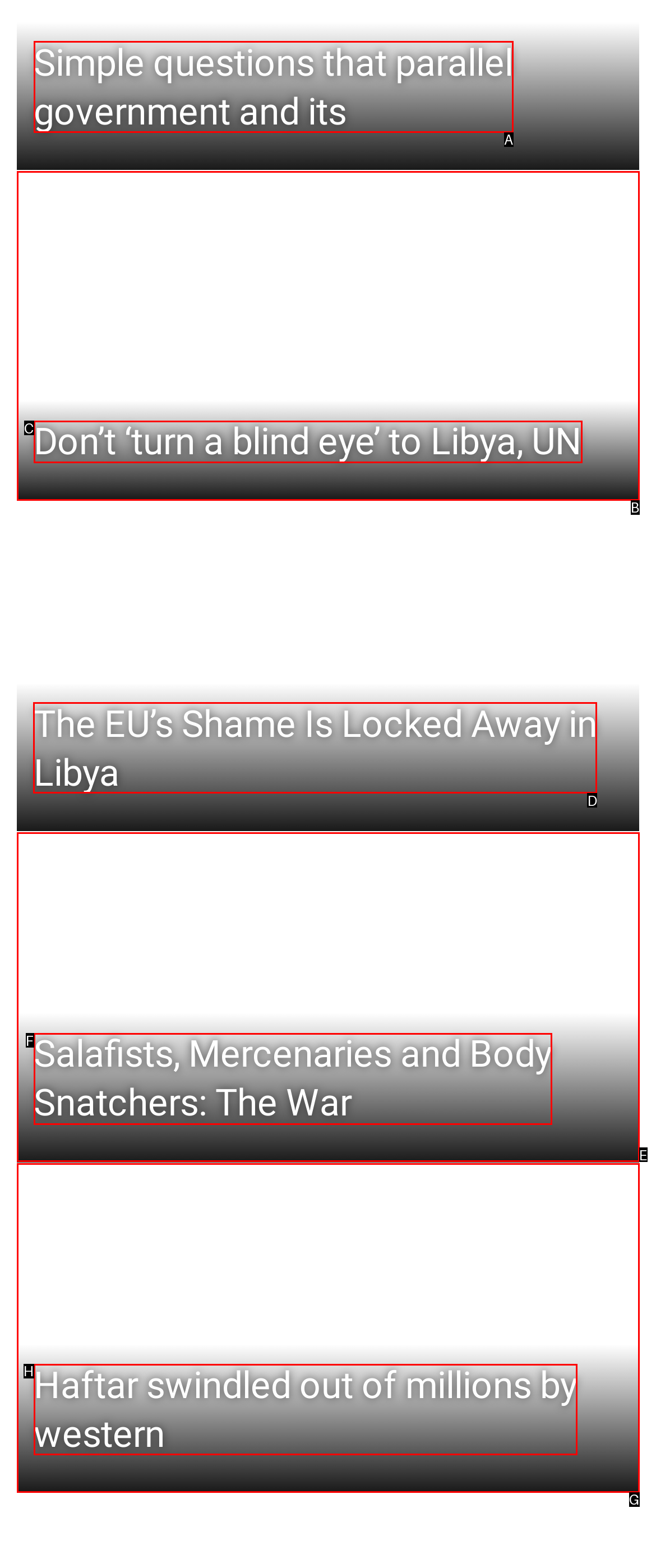Tell me which one HTML element I should click to complete the following instruction: Learn about the EU’s Shame in Libya
Answer with the option's letter from the given choices directly.

D